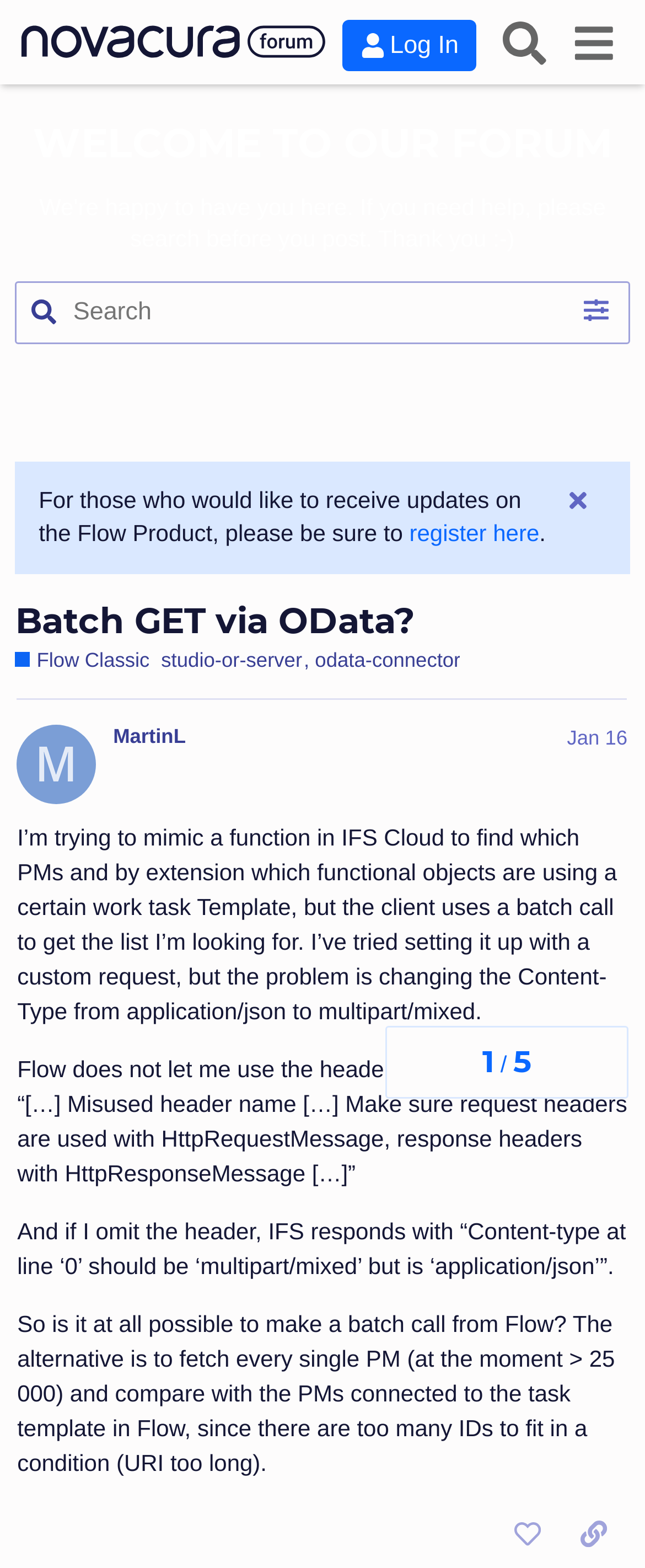Find the bounding box coordinates of the clickable region needed to perform the following instruction: "Log in to the forum". The coordinates should be provided as four float numbers between 0 and 1, i.e., [left, top, right, bottom].

[0.53, 0.012, 0.739, 0.045]